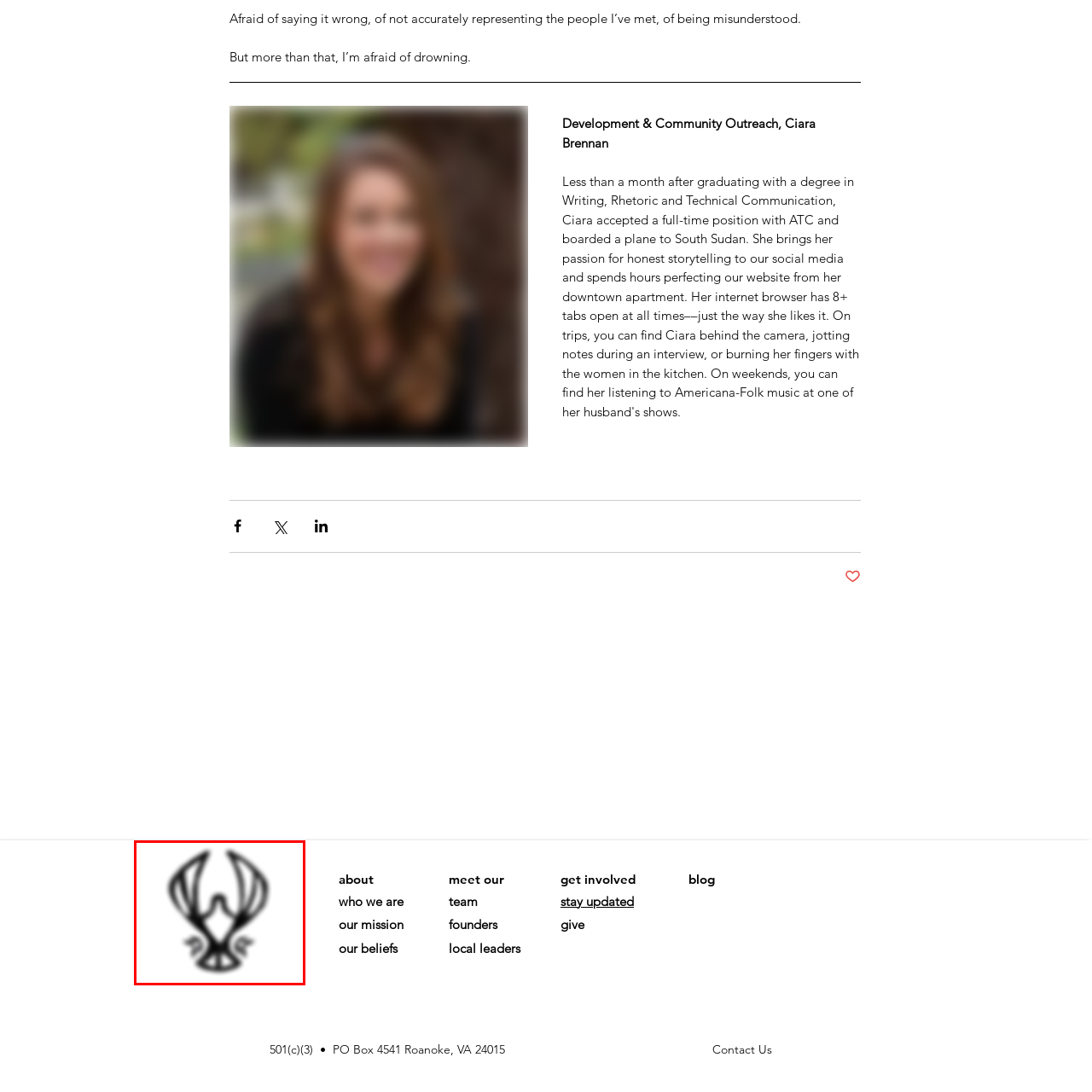What is the likely theme associated with the emblem?
Look at the image within the red bounding box and provide a single word or phrase as an answer.

Community, outreach, or personal connection